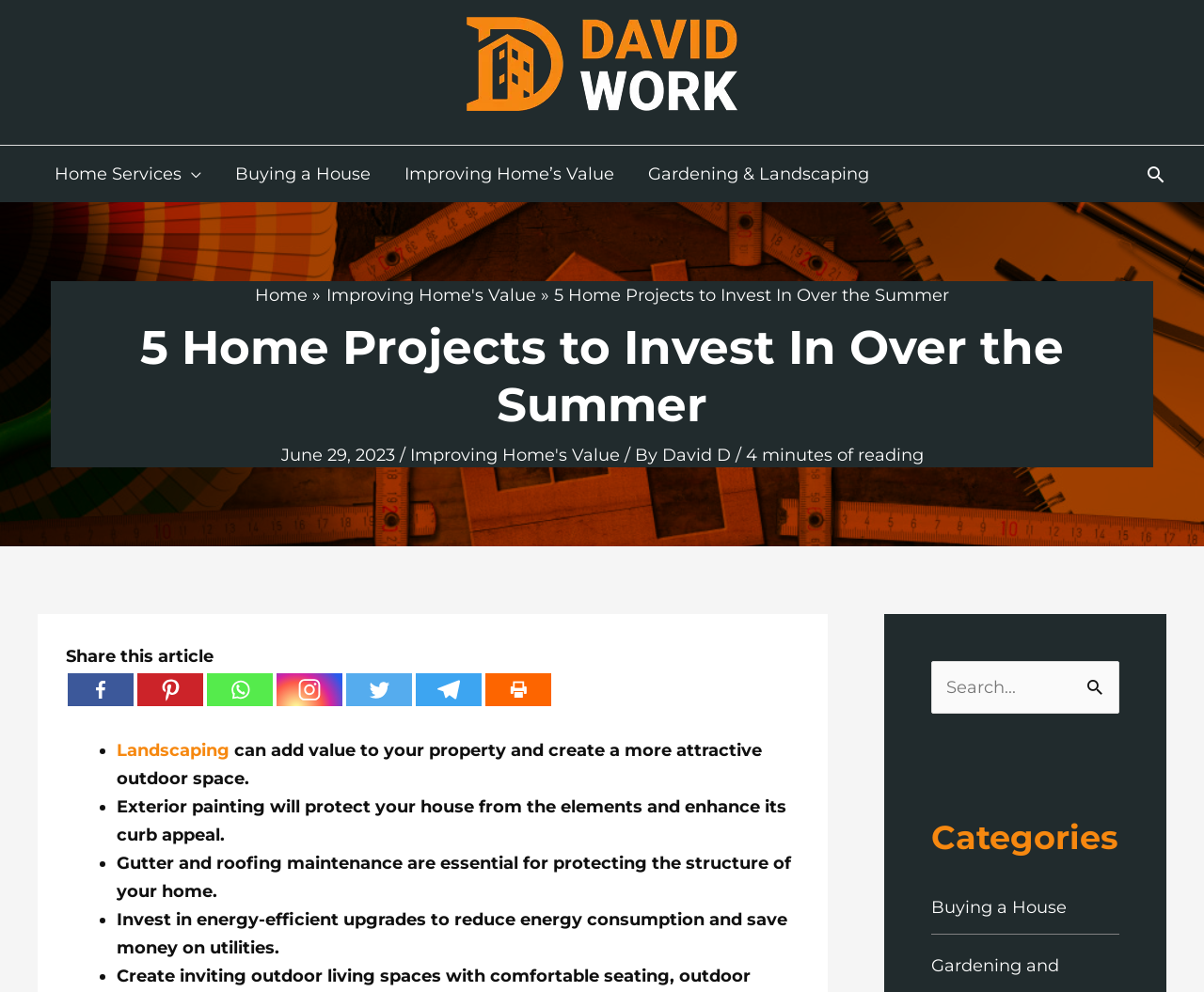Please identify the bounding box coordinates of the clickable element to fulfill the following instruction: "Click the 'Landscaping' link". The coordinates should be four float numbers between 0 and 1, i.e., [left, top, right, bottom].

[0.097, 0.746, 0.191, 0.767]